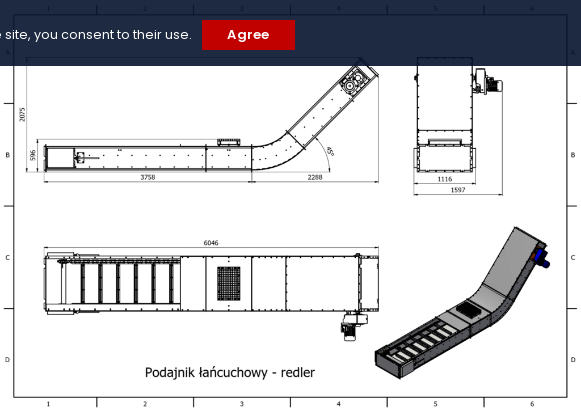What is the purpose of the feeder's design?
Using the image, elaborate on the answer with as much detail as possible.

The caption emphasizes the feeder's design, highlighting its functionality in material handling, which suggests that the purpose of the feeder's design is to facilitate the handling of materials.